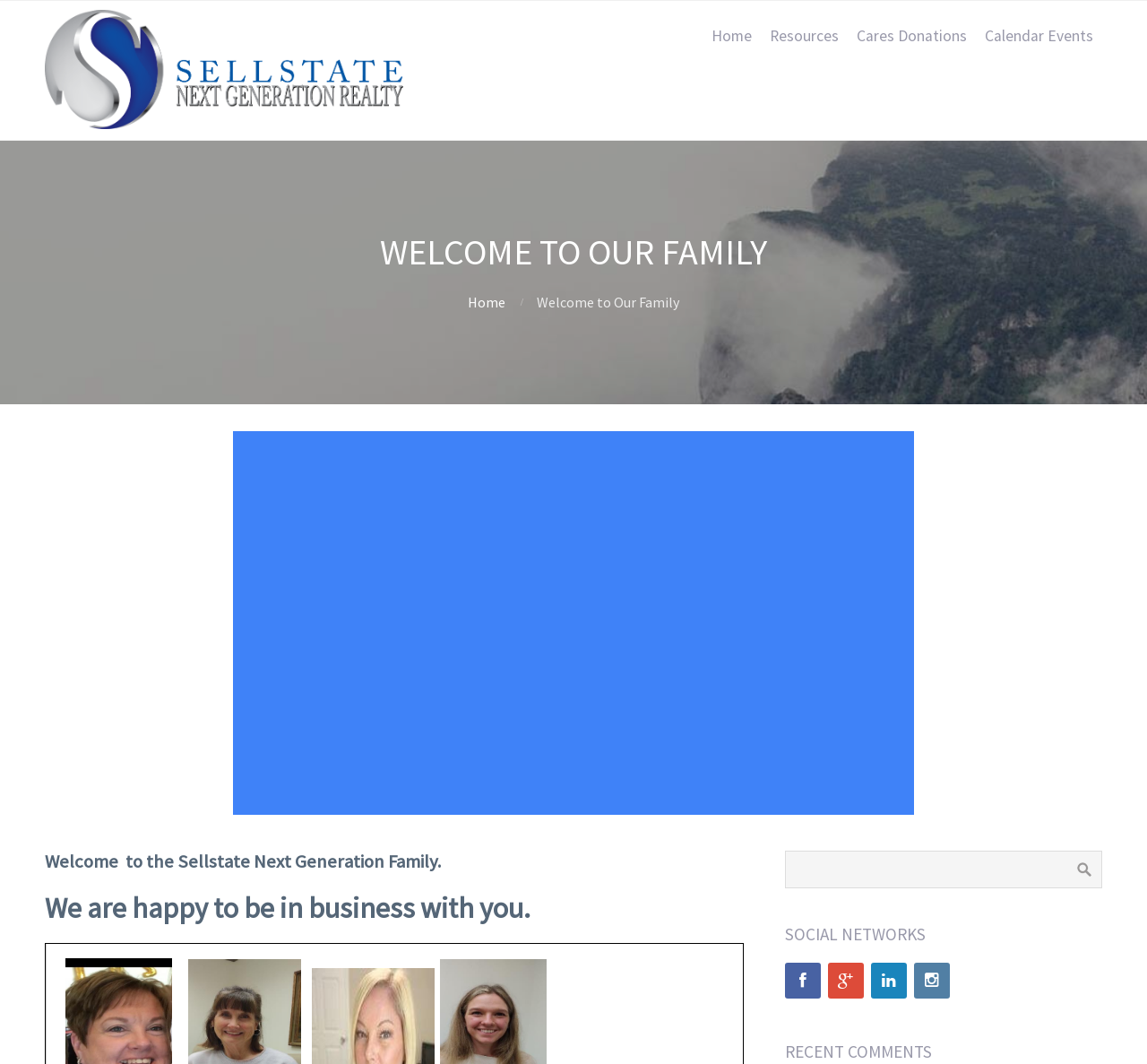Find the bounding box coordinates for the UI element whose description is: "Cares Donations". The coordinates should be four float numbers between 0 and 1, in the format [left, top, right, bottom].

[0.739, 0.013, 0.851, 0.054]